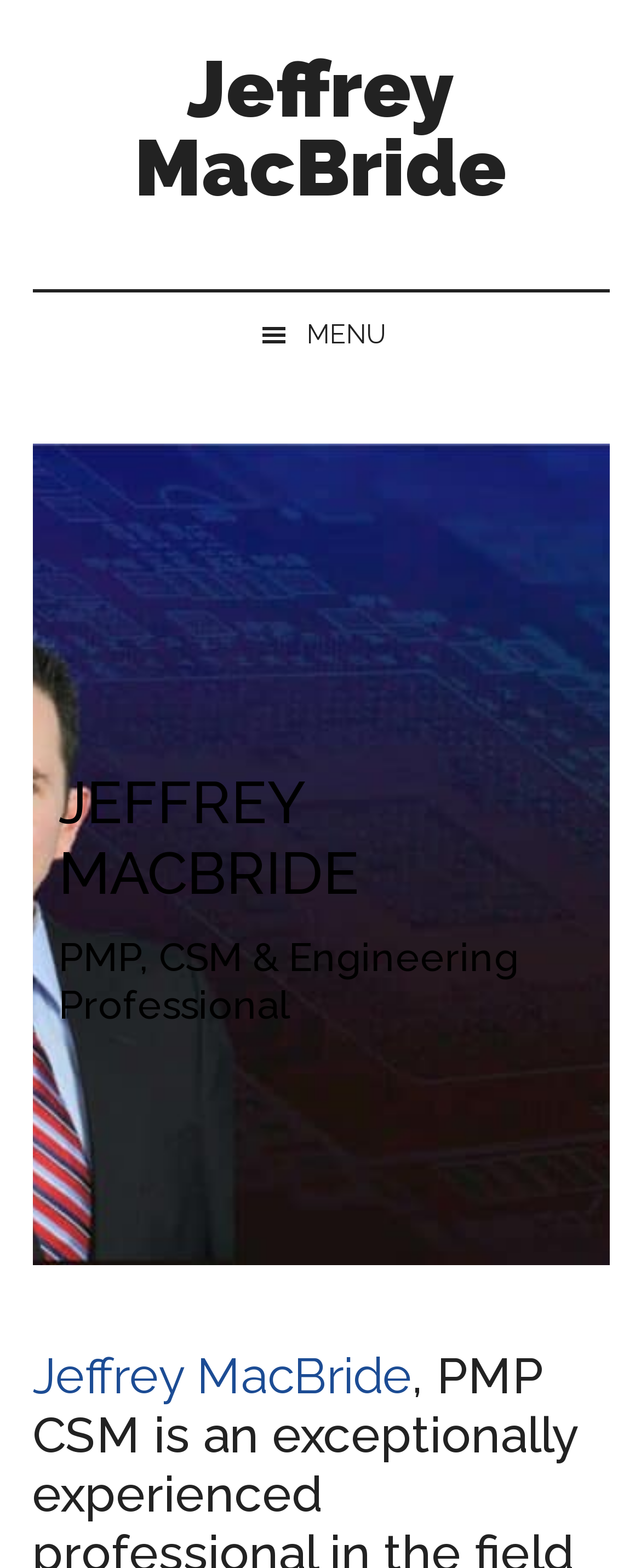What is the purpose of the button with the MENU icon?
Refer to the image and answer the question using a single word or phrase.

To expand the menu